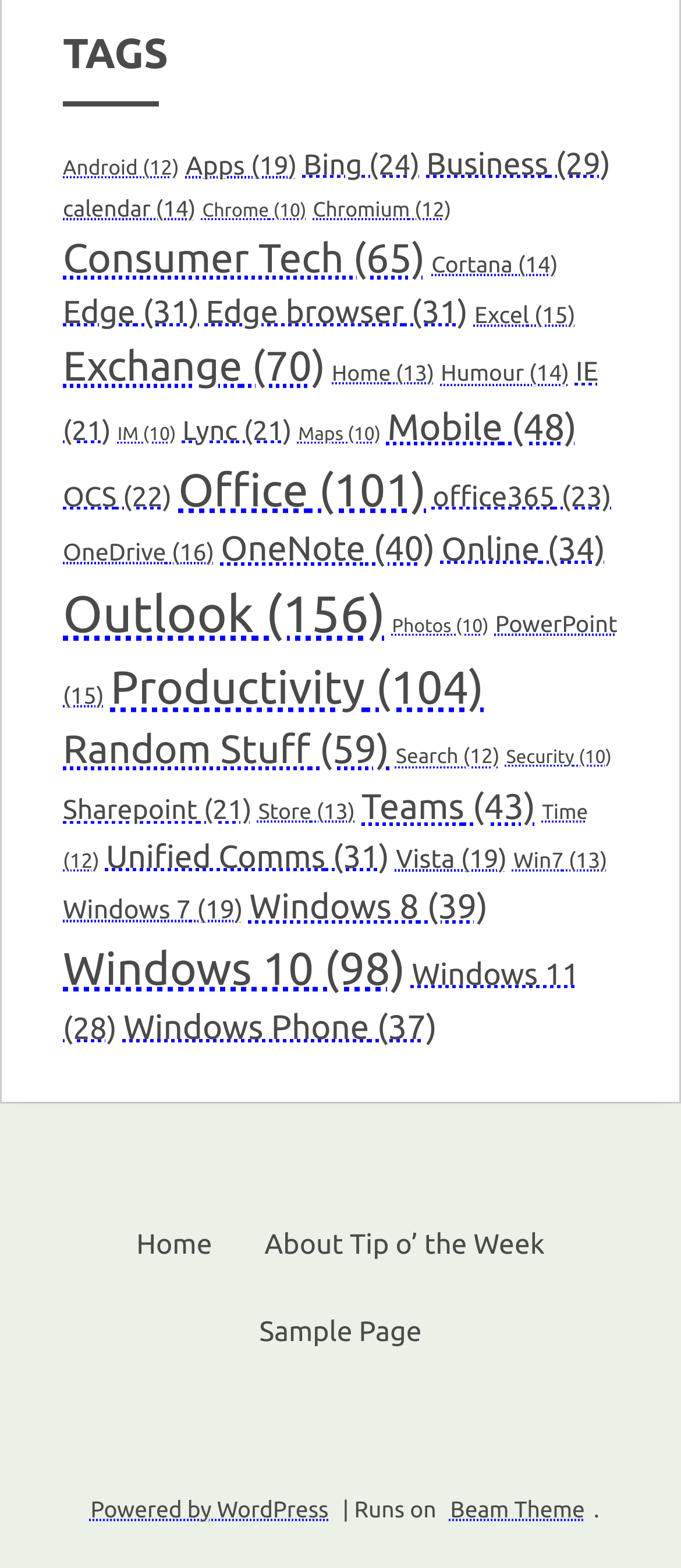What is the category with 14 items?
Using the visual information, respond with a single word or phrase.

calendar